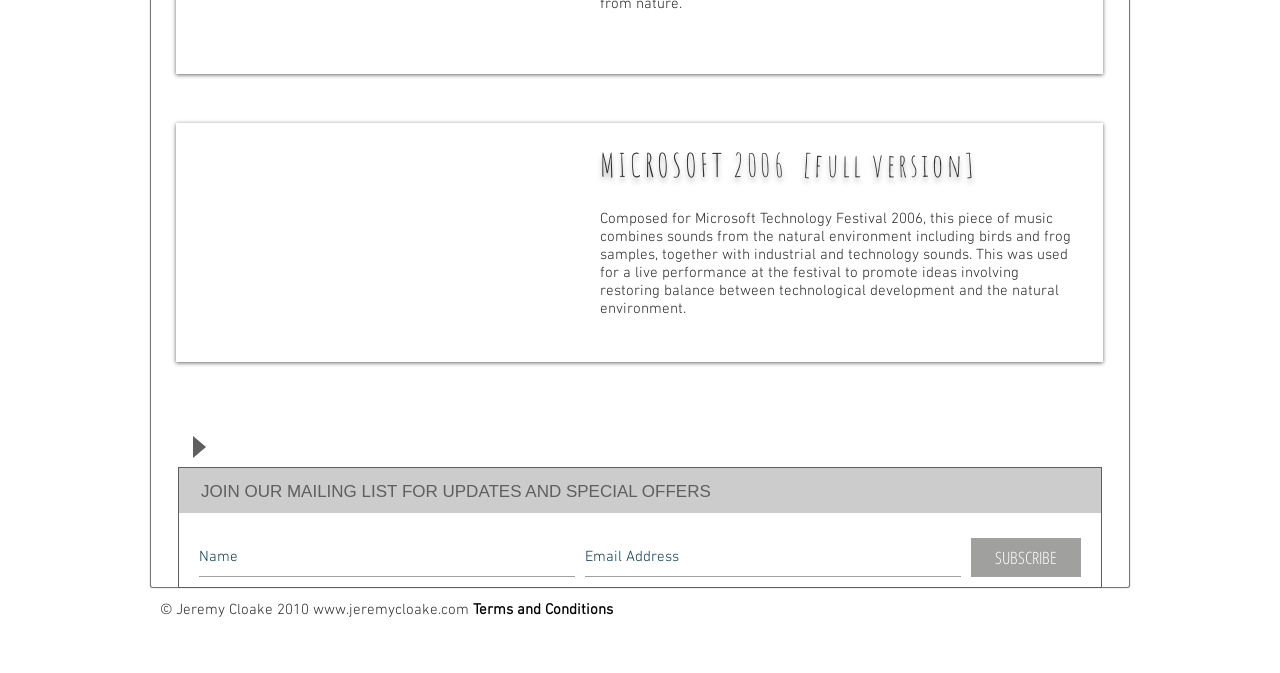Provide your answer to the question using just one word or phrase: What is the name of the music piece?

MICROSOFT 2006